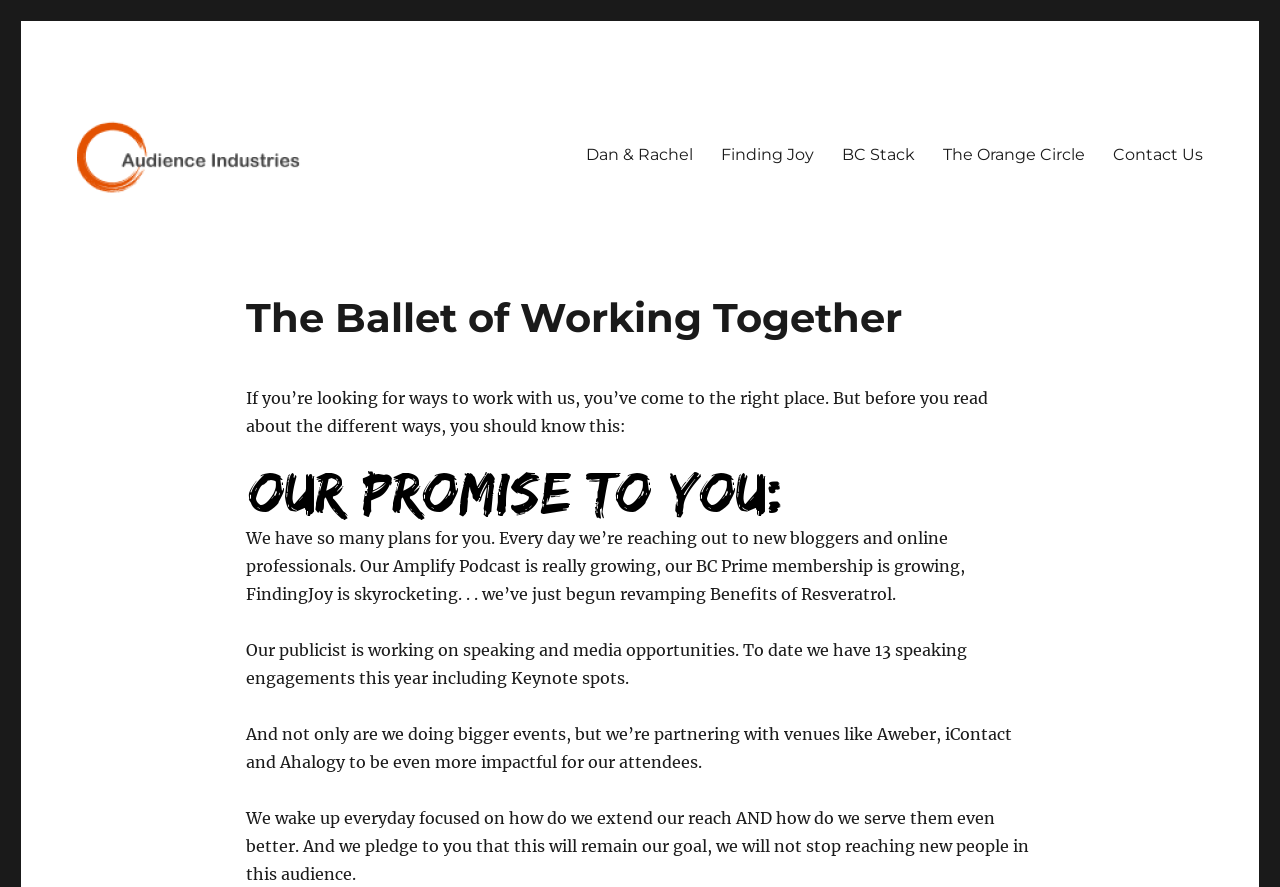Locate the UI element described by BC Stack in the provided webpage screenshot. Return the bounding box coordinates in the format (top-left x, top-left y, bottom-right x, bottom-right y), ensuring all values are between 0 and 1.

[0.647, 0.15, 0.726, 0.197]